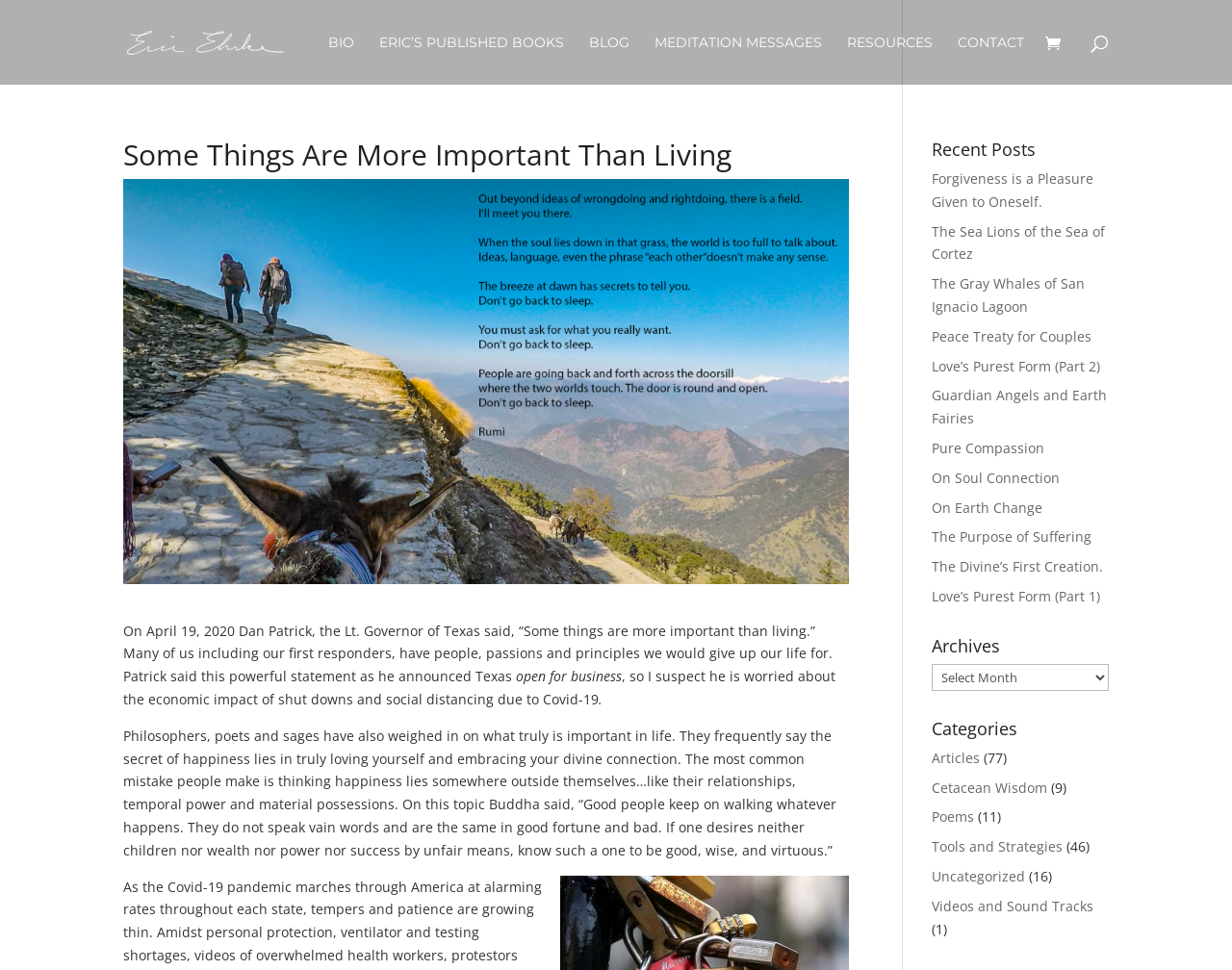Generate the text of the webpage's primary heading.

Some Things Are More Important Than Living